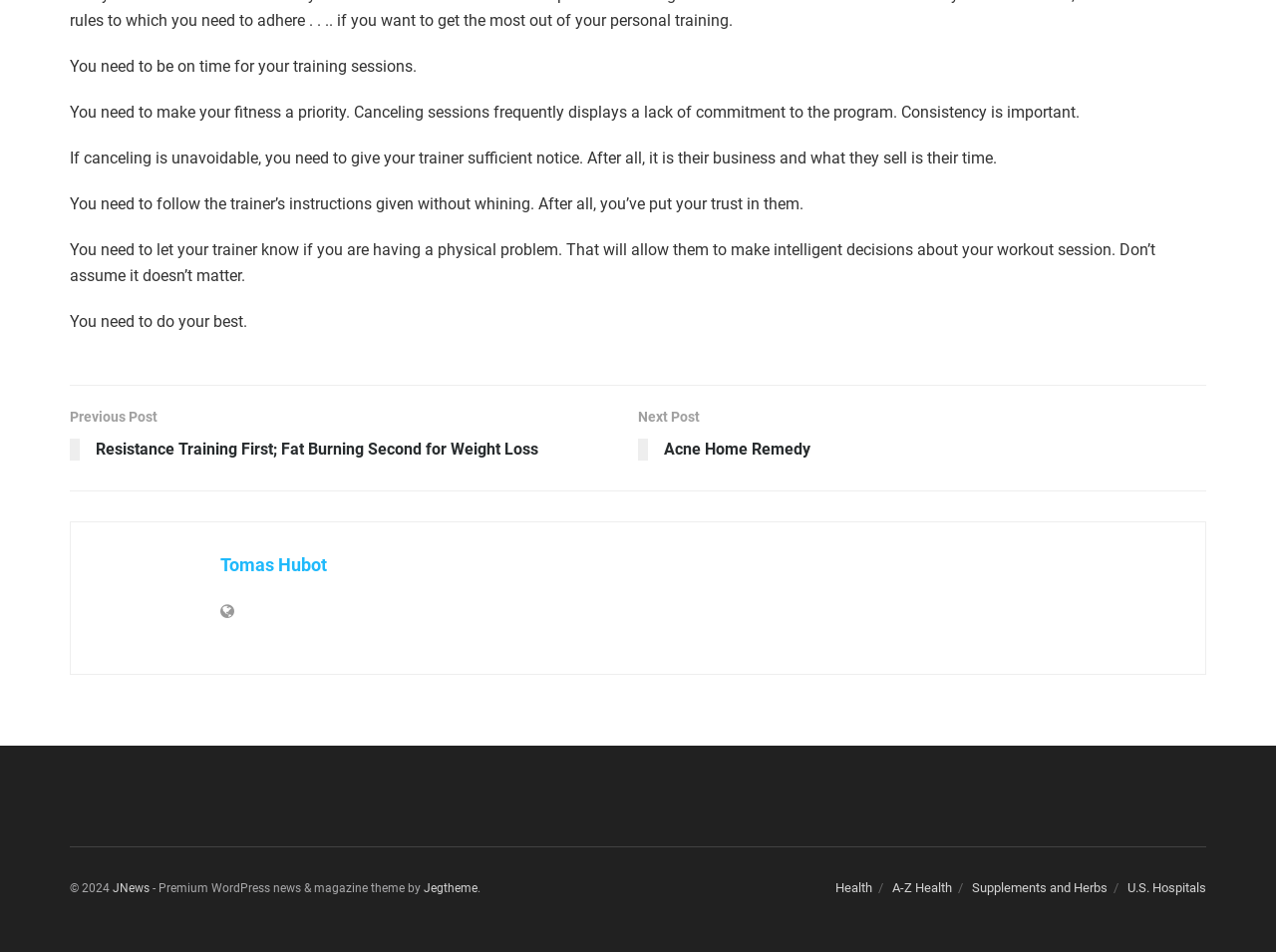Provide the bounding box coordinates of the section that needs to be clicked to accomplish the following instruction: "Click on the 'Previous Post' link."

[0.055, 0.427, 0.5, 0.495]